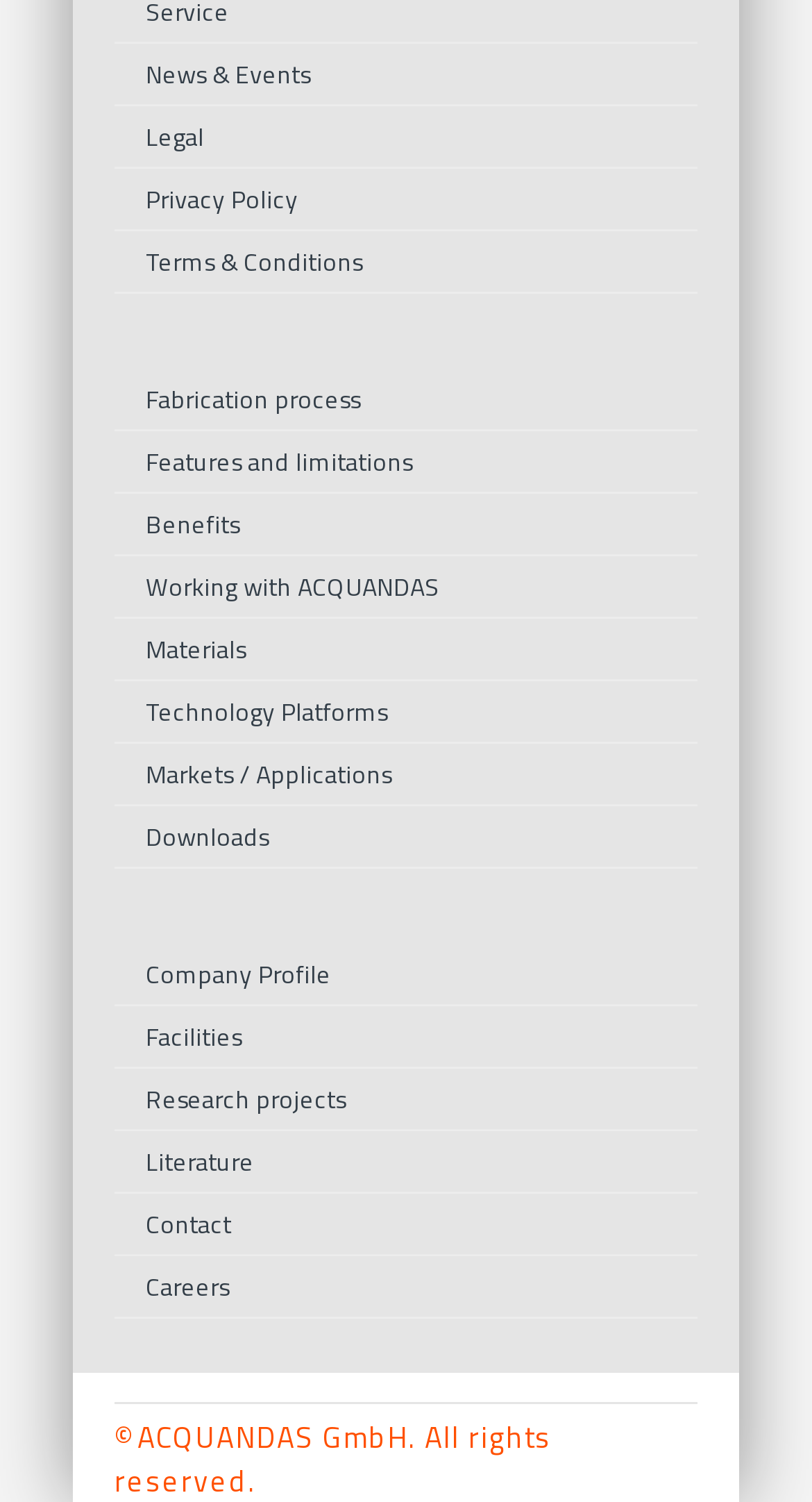Find the bounding box coordinates of the element I should click to carry out the following instruction: "Contact ACQUANDAS".

[0.141, 0.795, 0.859, 0.837]